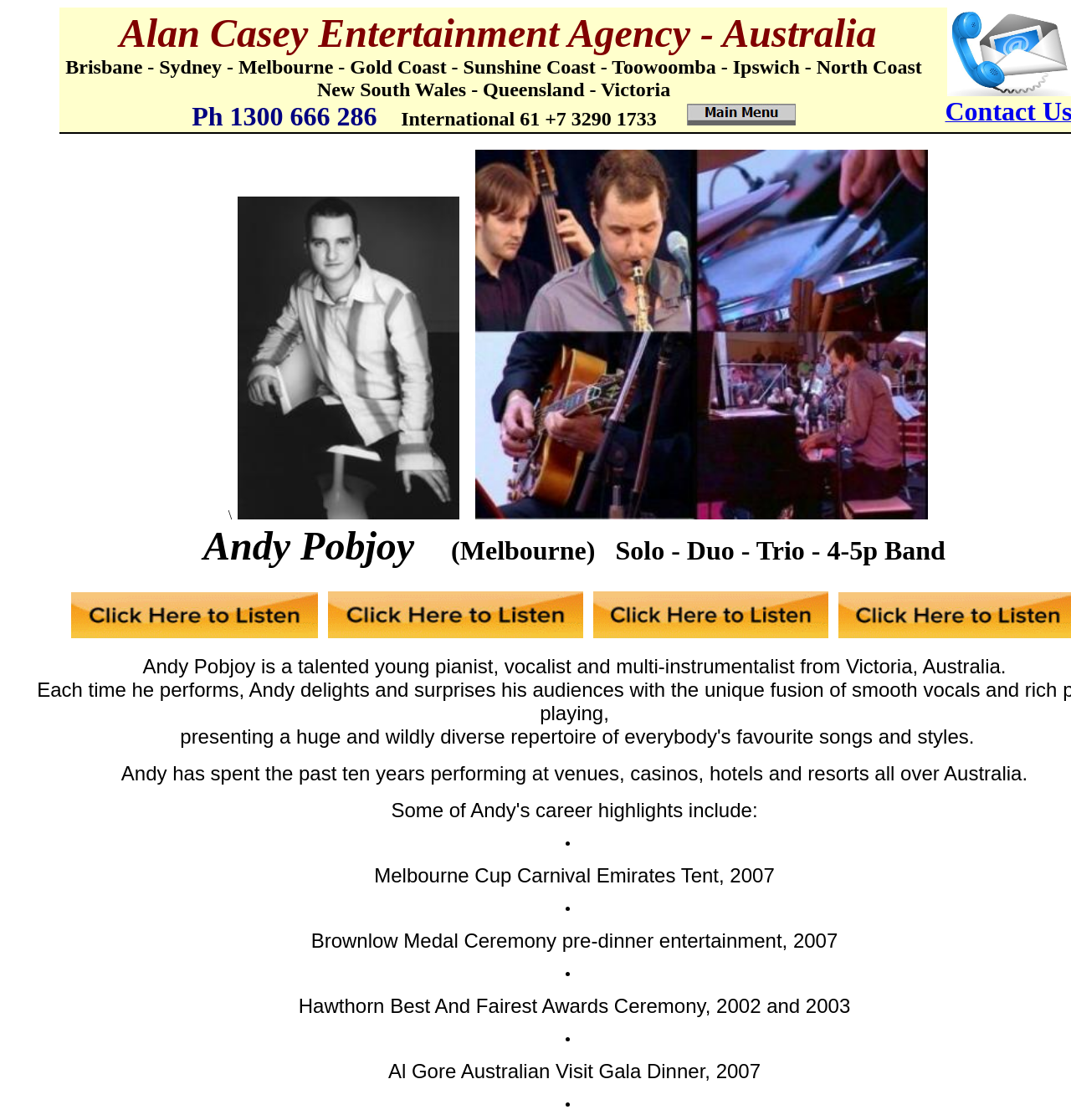Provide a brief response to the question below using one word or phrase:
What is Andy Pobjoy's profession?

Pianist, vocalist and multi-instrumentalist